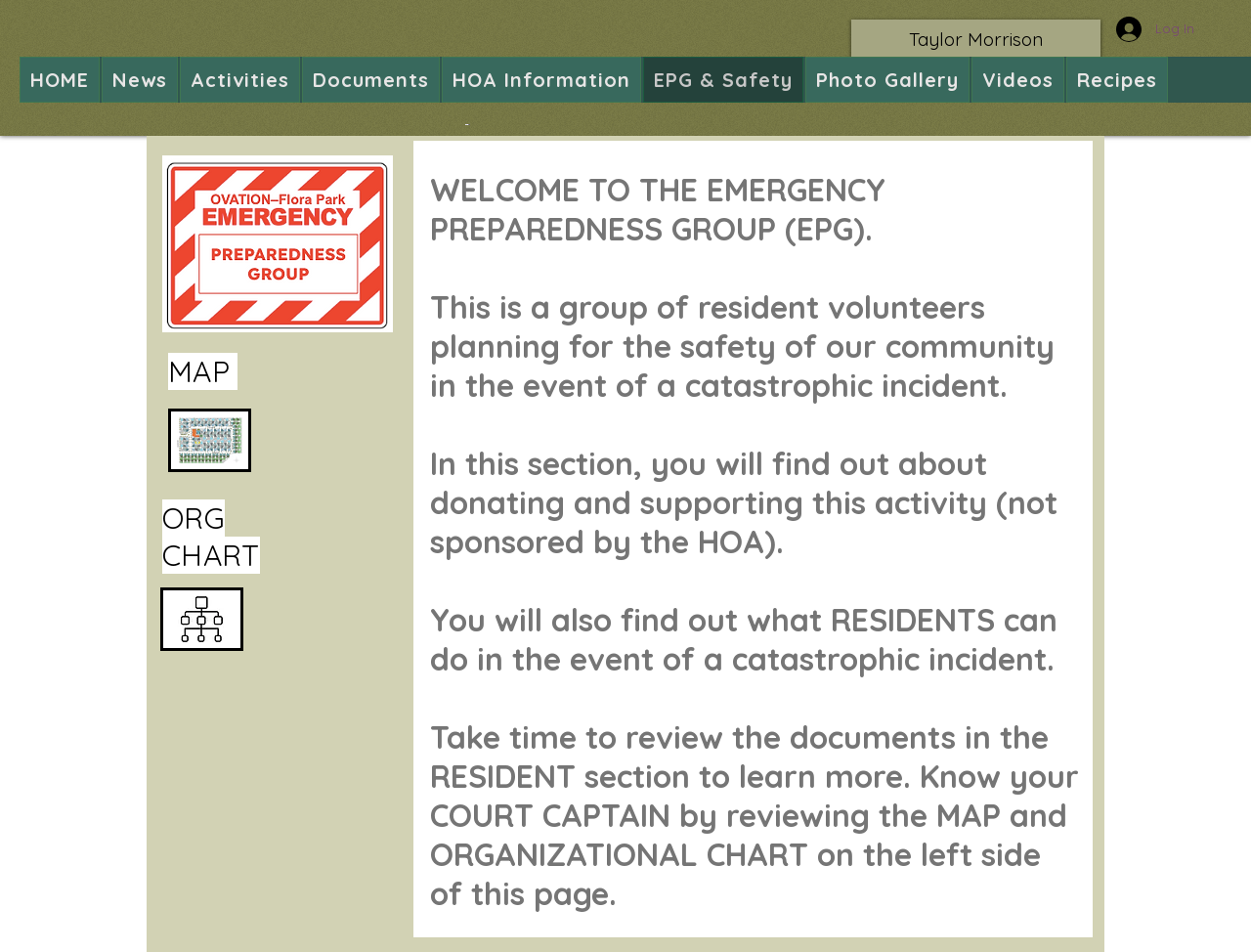What types of resources are available for residents?
We need a detailed and meticulous answer to the question.

The webpage mentions that residents can review documents in the RESIDENT section to learn more about the EPG, and there is also a MAP and ORGANIZATIONAL CHART available on the left side of the page. These resources are likely available to help residents prepare for catastrophic incidents.